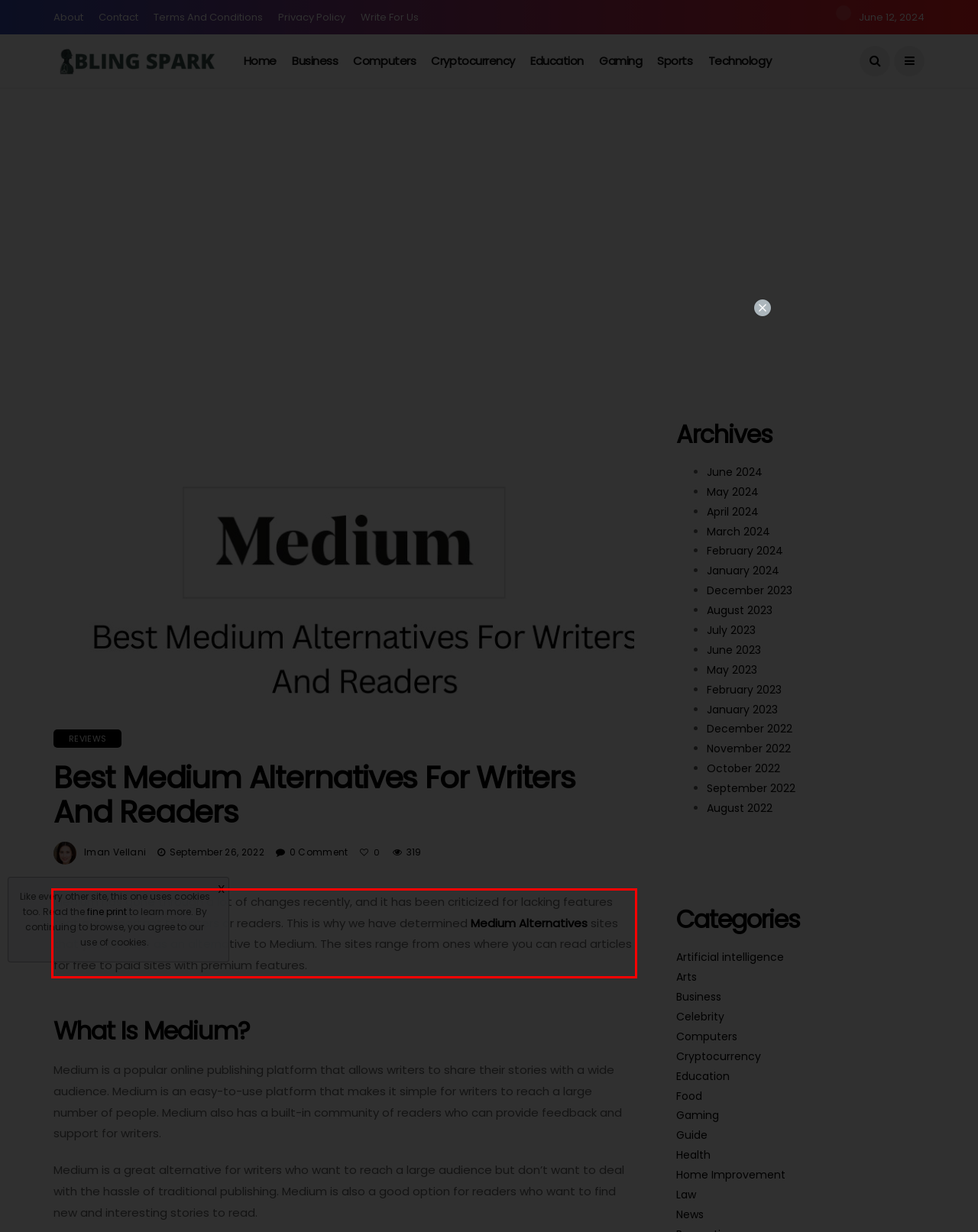Given a screenshot of a webpage, locate the red bounding box and extract the text it encloses.

Medium has gone through a lot of changes recently, and it has been criticized for lacking features that are important to writers or readers. This is why we have determined Medium Alternatives sites that you can use as an alternative to Medium. The sites range from ones where you can read articles for free to paid sites with premium features.